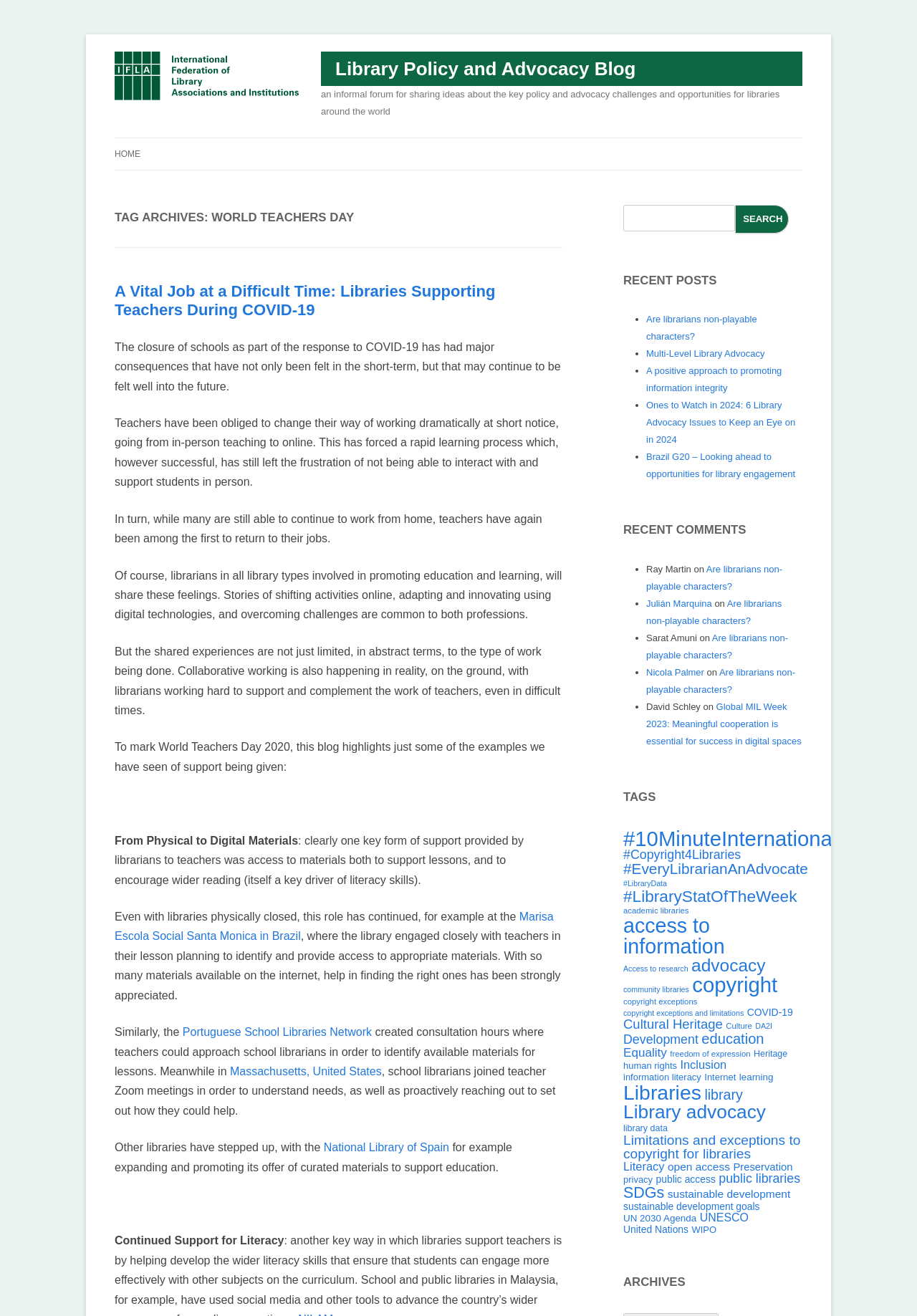How many recent posts are listed?
Please answer the question with as much detail and depth as you can.

The number of recent posts can be found by counting the list items under the heading 'RECENT POSTS' which is located in the right-hand sidebar of the webpage.